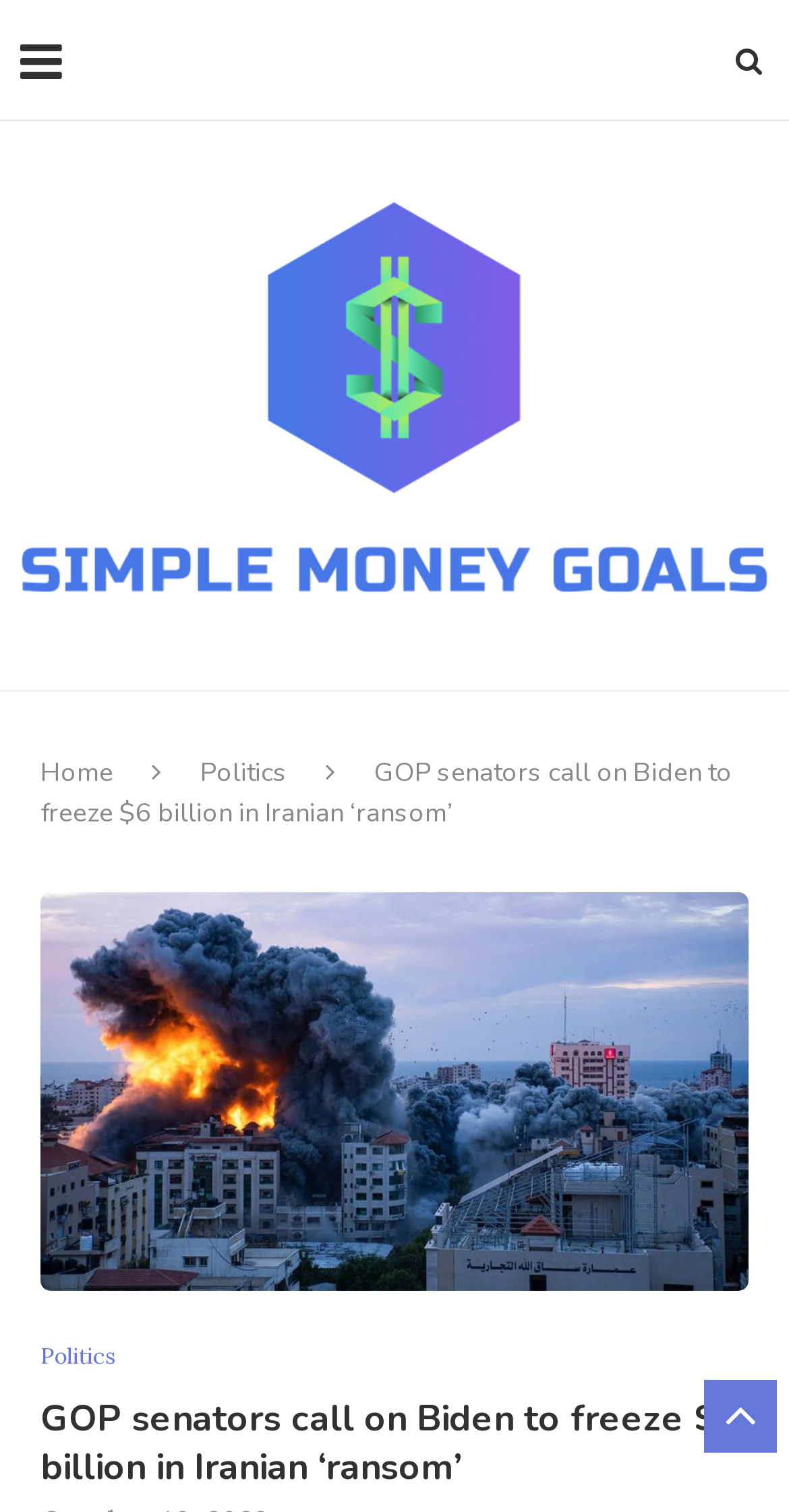Present a detailed account of what is displayed on the webpage.

The webpage appears to be a news article or blog post with a focus on politics. At the top, there is a heading that reads "Simple Money Gols" which is accompanied by an image. Below this, there are three links: "Home", "Politics", and another instance of "Simple Money Gols". 

The main content of the page is a news article with the title "GOP senators call on Biden to freeze $6 billion in Iranian ‘ransom’". This title is displayed prominently in the middle of the page. There is also an image associated with this title. 

To the right of the title, there is a link to the "Politics" section. At the bottom of the page, there is a heading that repeats the title of the article. Overall, the page has a simple layout with a clear focus on the main news article.